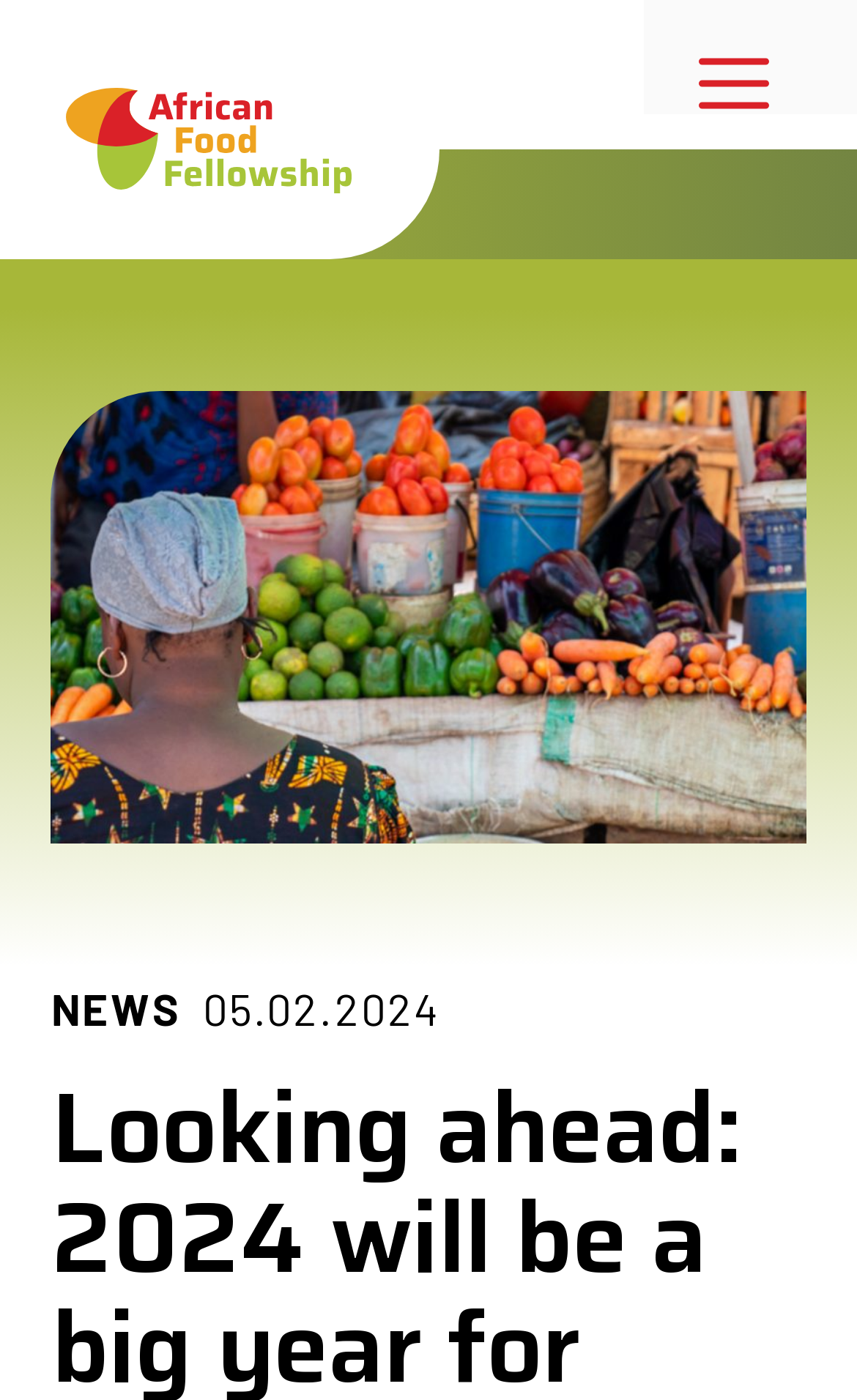Is the menu expanded by default?
Use the image to give a comprehensive and detailed response to the question.

The 'Menu' button has an 'expanded' property set to 'False', indicating that the menu is not expanded by default and needs to be toggled to reveal its contents.